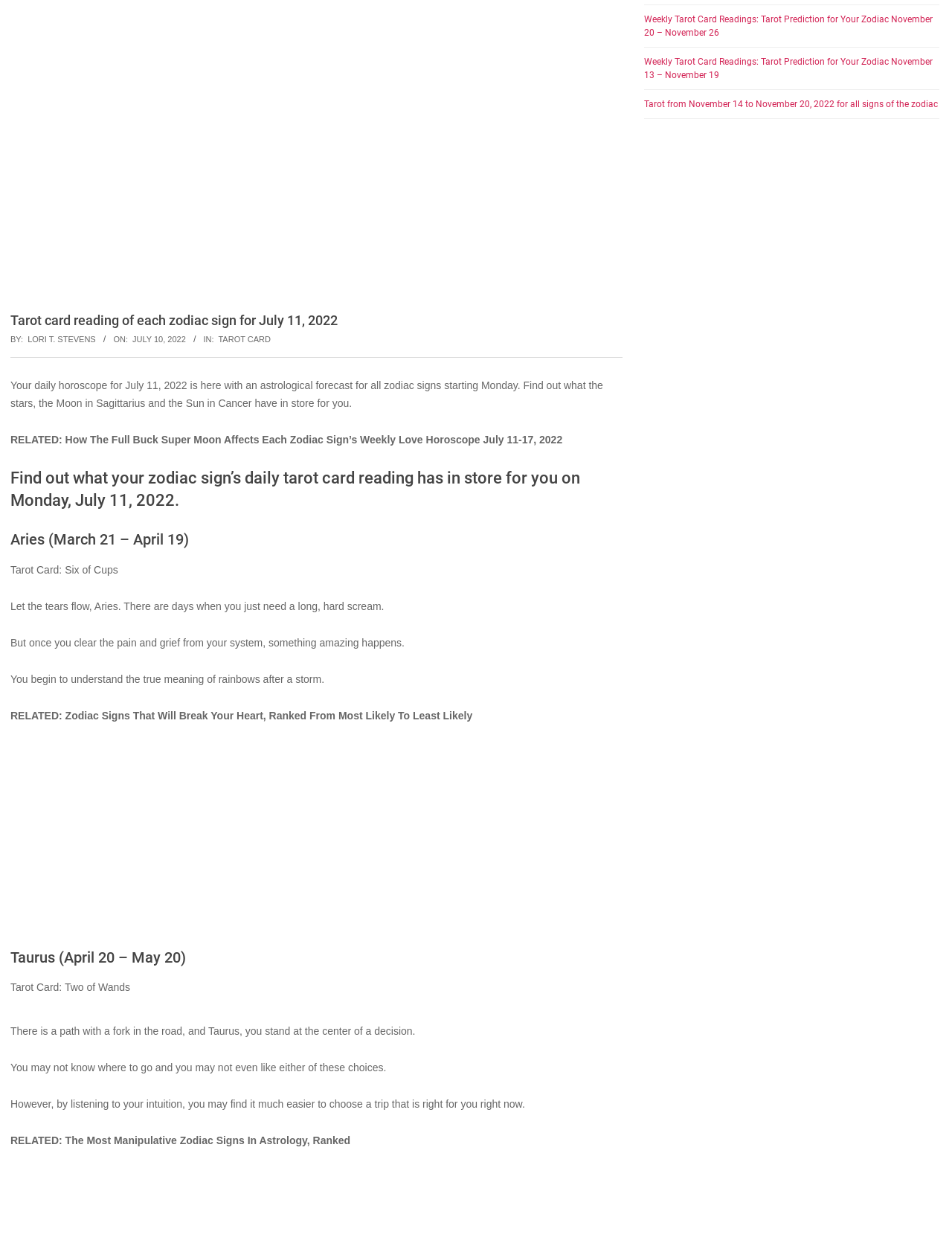Determine the bounding box coordinates for the HTML element described here: "Tarot card".

[0.229, 0.268, 0.284, 0.275]